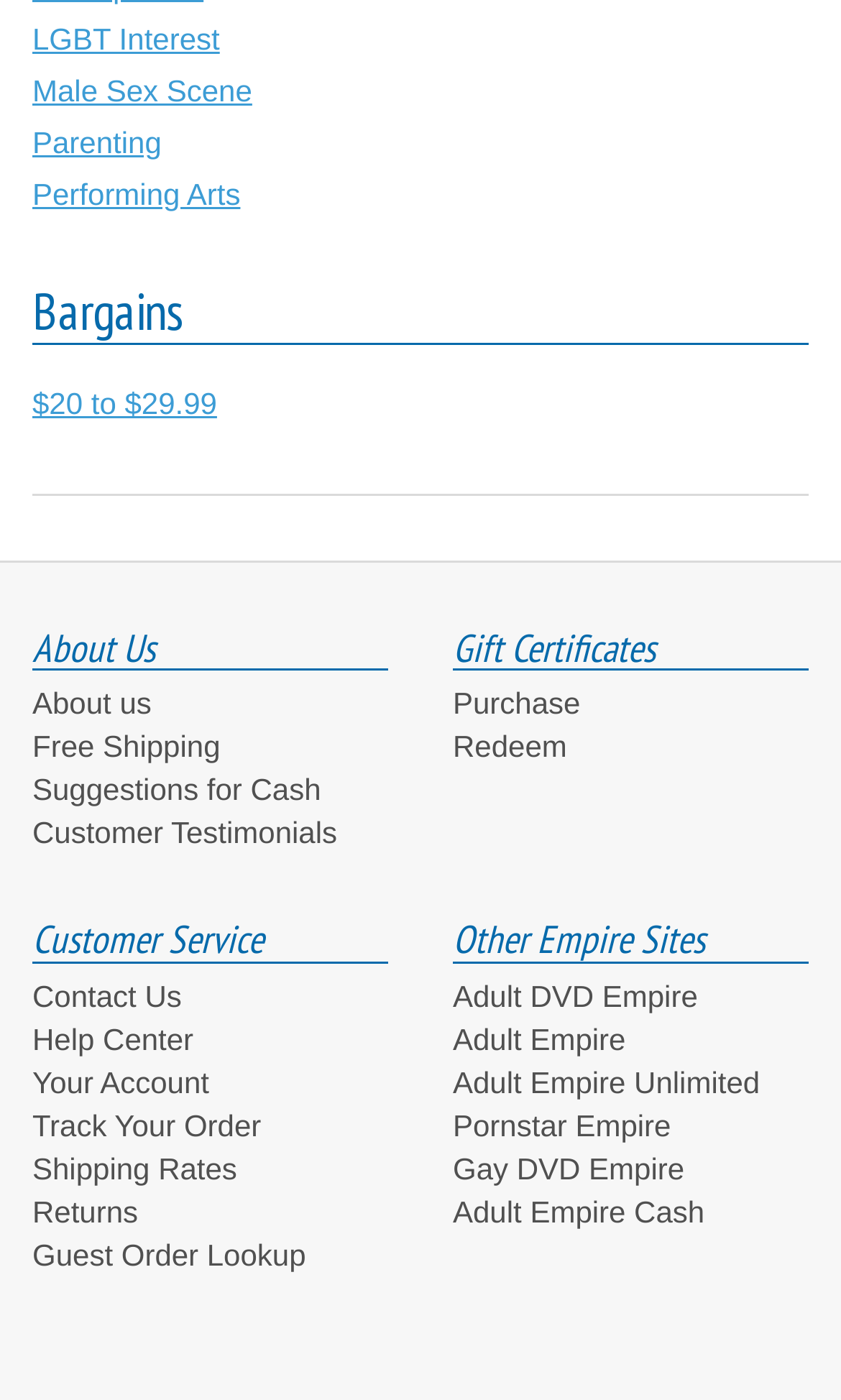Kindly determine the bounding box coordinates of the area that needs to be clicked to fulfill this instruction: "Go to COMMITTEES page".

None